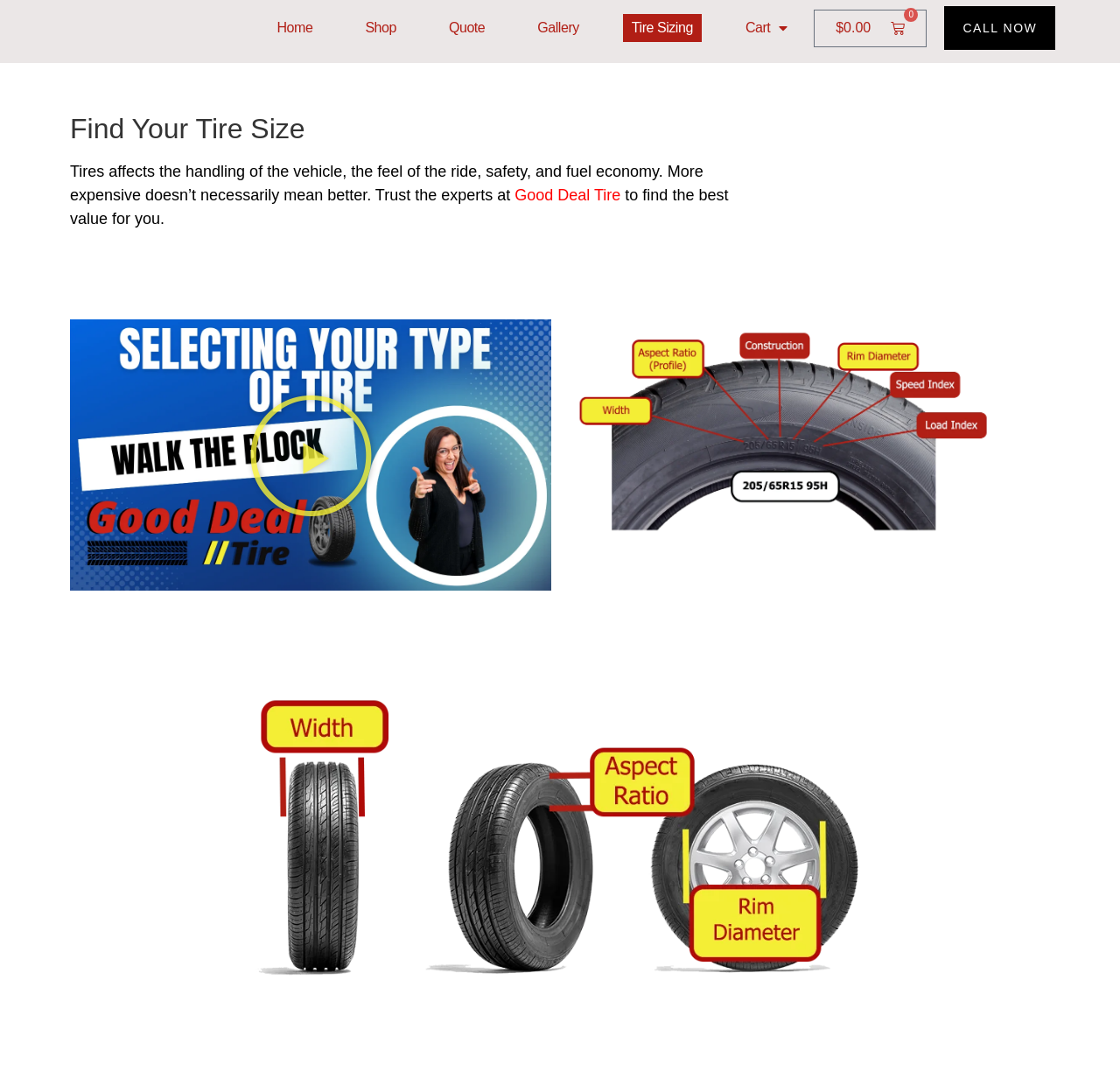Answer the question with a single word or phrase: 
How many links are on the top navigation bar?

6